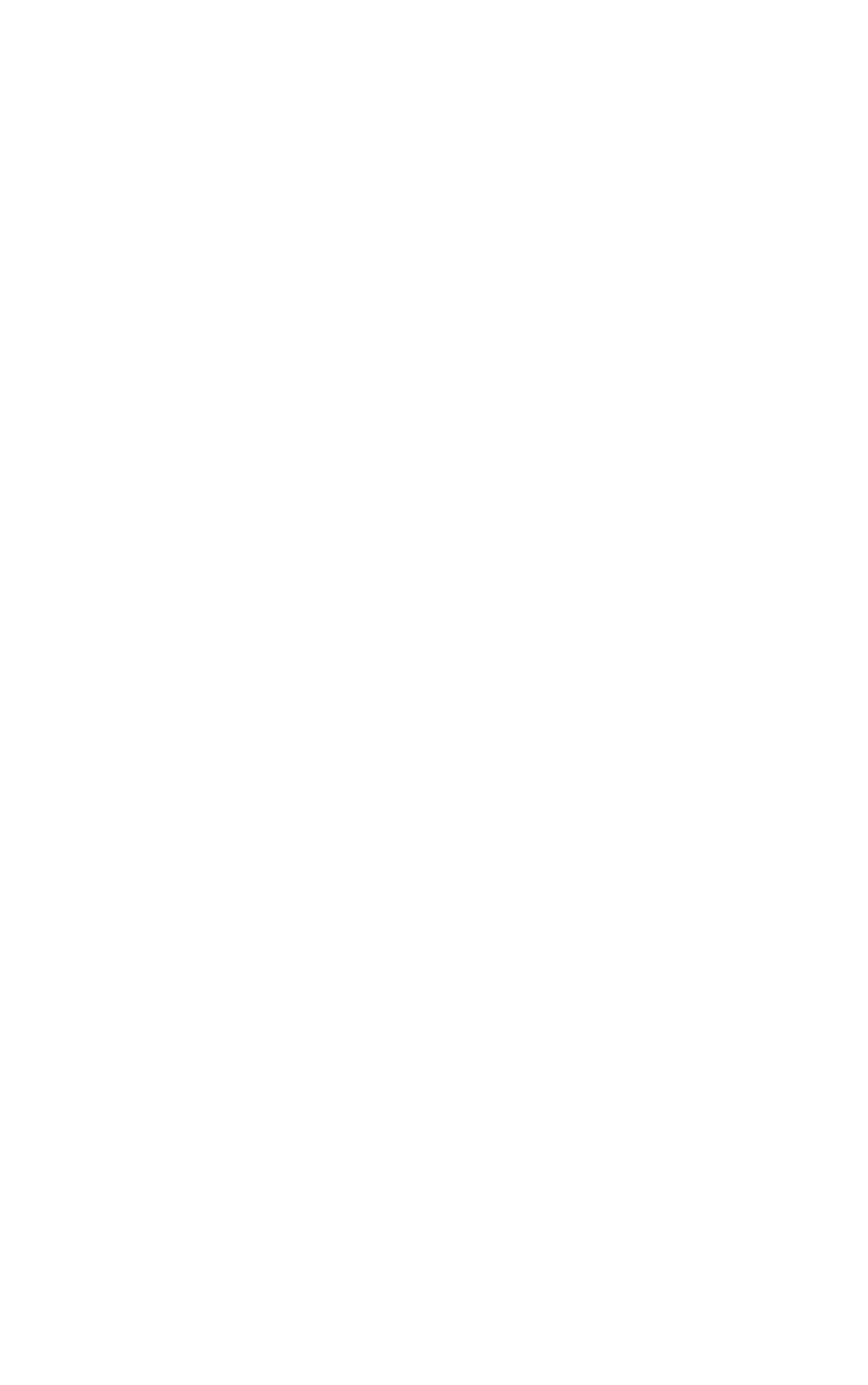Please answer the following question using a single word or phrase: 
What is the name of the person who can be contacted?

Chris McNeil